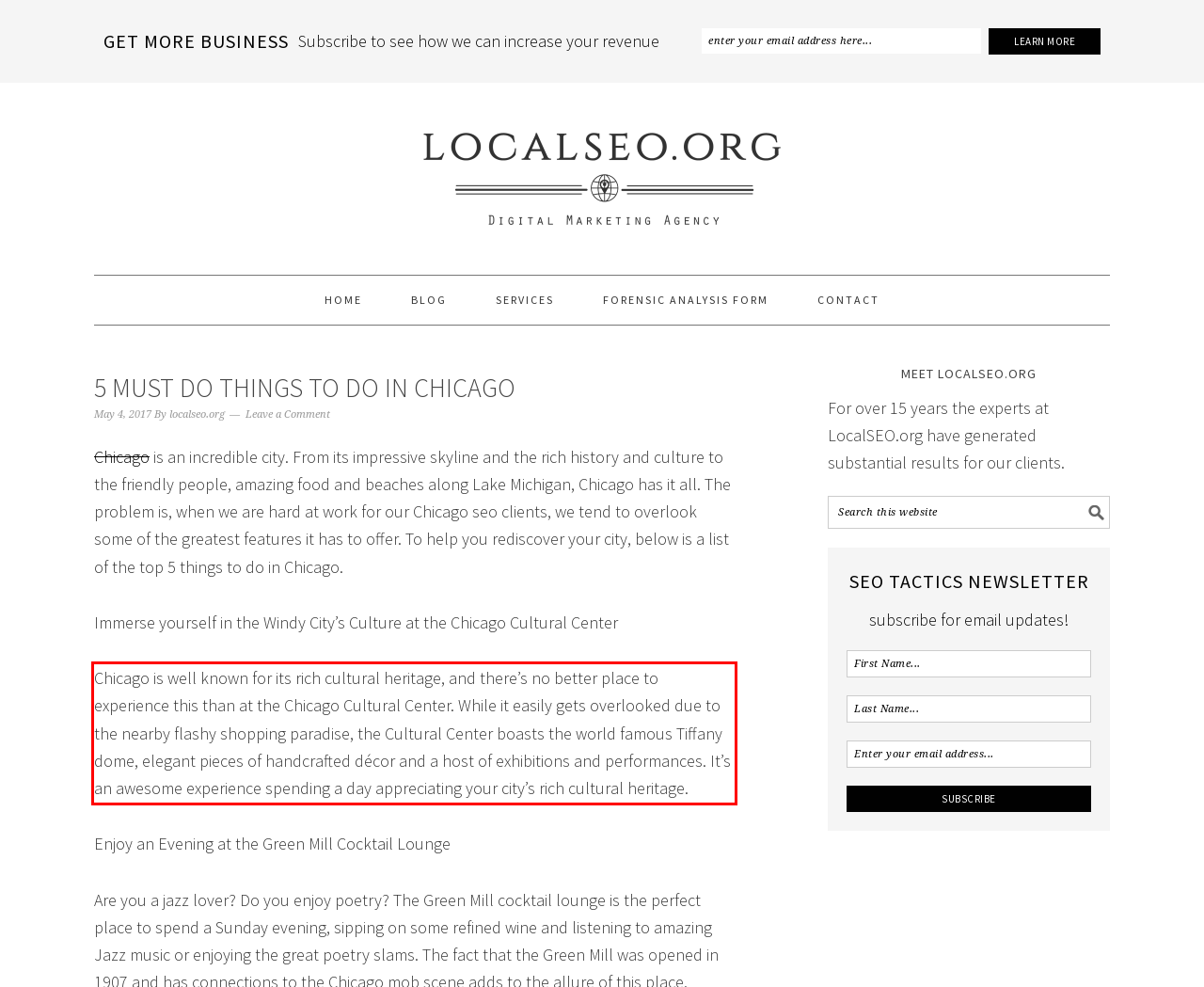You have a screenshot of a webpage, and there is a red bounding box around a UI element. Utilize OCR to extract the text within this red bounding box.

Chicago is well known for its rich cultural heritage, and there’s no better place to experience this than at the Chicago Cultural Center. While it easily gets overlooked due to the nearby flashy shopping paradise, the Cultural Center boasts the world famous Tiffany dome, elegant pieces of handcrafted décor and a host of exhibitions and performances. It’s an awesome experience spending a day appreciating your city’s rich cultural heritage.